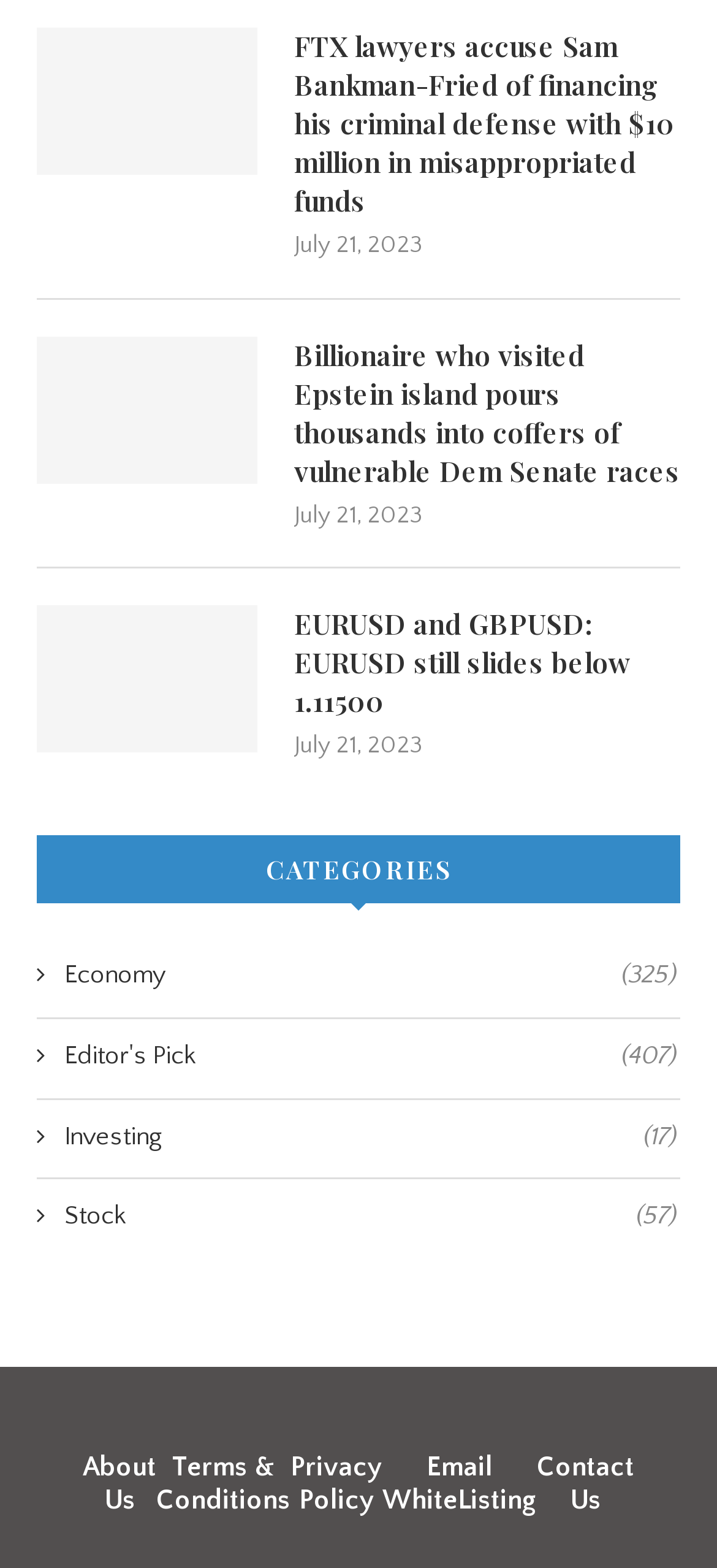Locate the bounding box coordinates of the segment that needs to be clicked to meet this instruction: "Visit About Us page".

[0.115, 0.924, 0.218, 0.966]